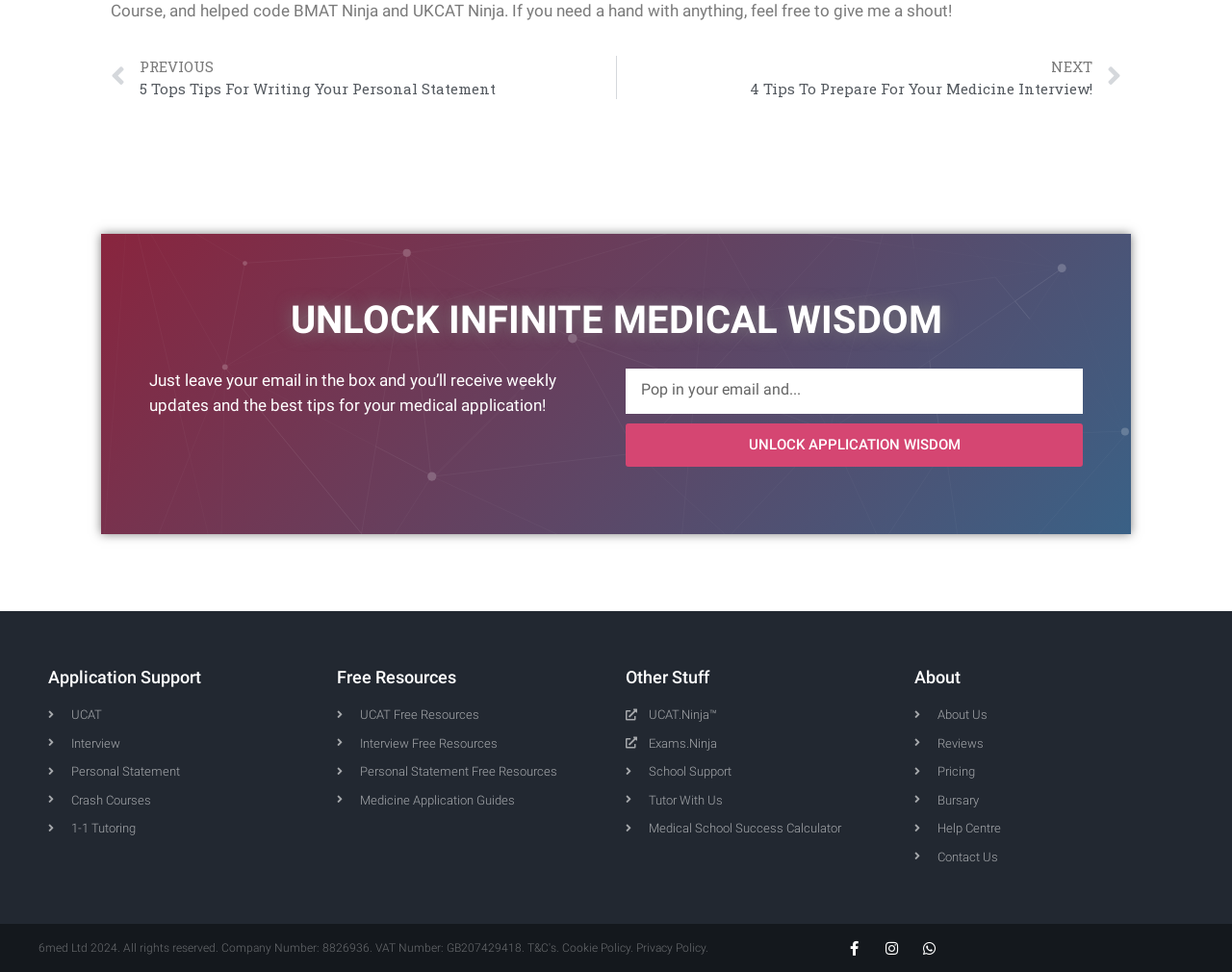Please predict the bounding box coordinates (top-left x, top-left y, bottom-right x, bottom-right y) for the UI element in the screenshot that fits the description: Personal Statement Free Resources

[0.273, 0.784, 0.492, 0.804]